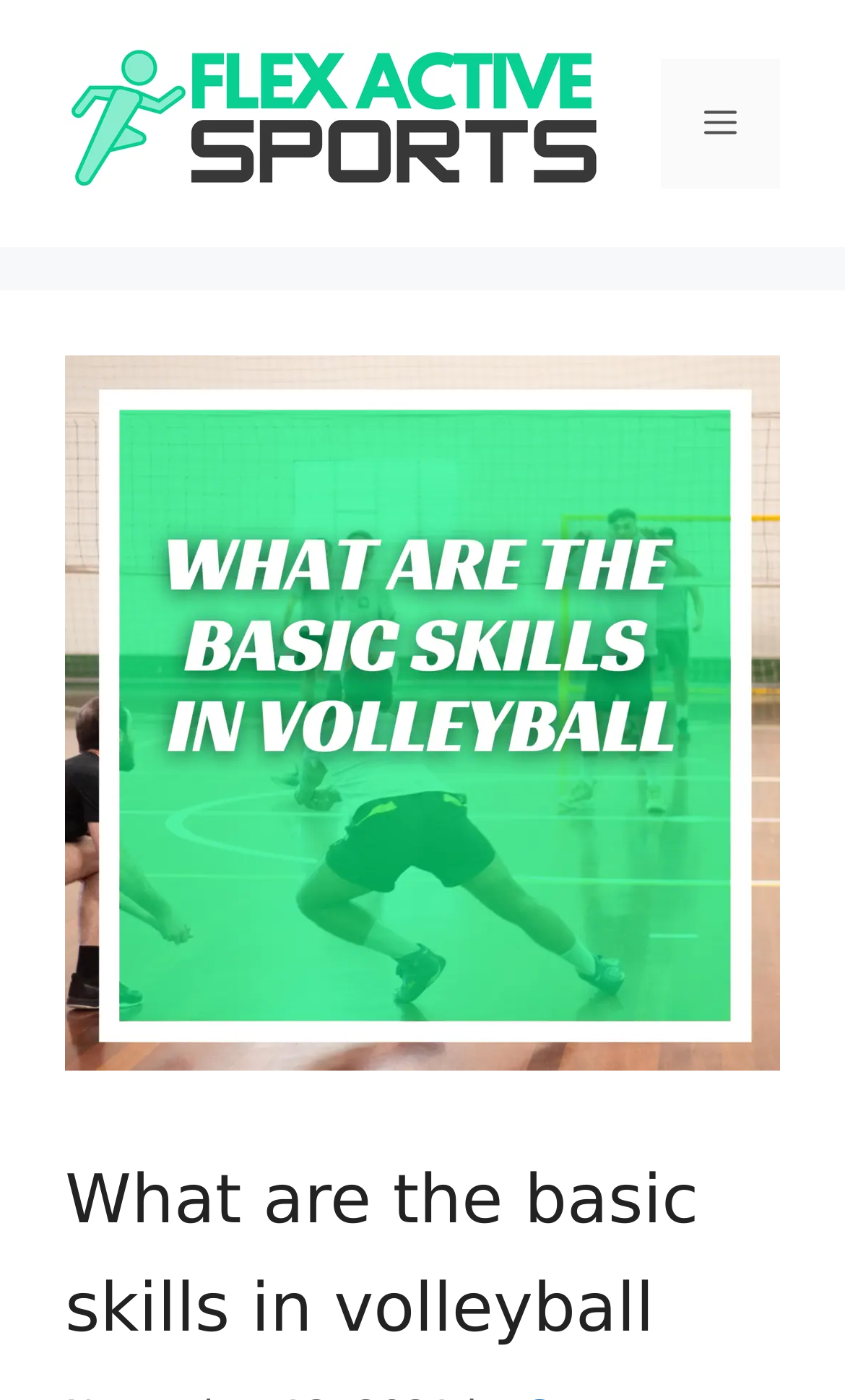Identify and provide the bounding box coordinates of the UI element described: "title="Flex Active Sports"". The coordinates should be formatted as [left, top, right, bottom], with each number being a float between 0 and 1.

[0.077, 0.071, 0.718, 0.104]